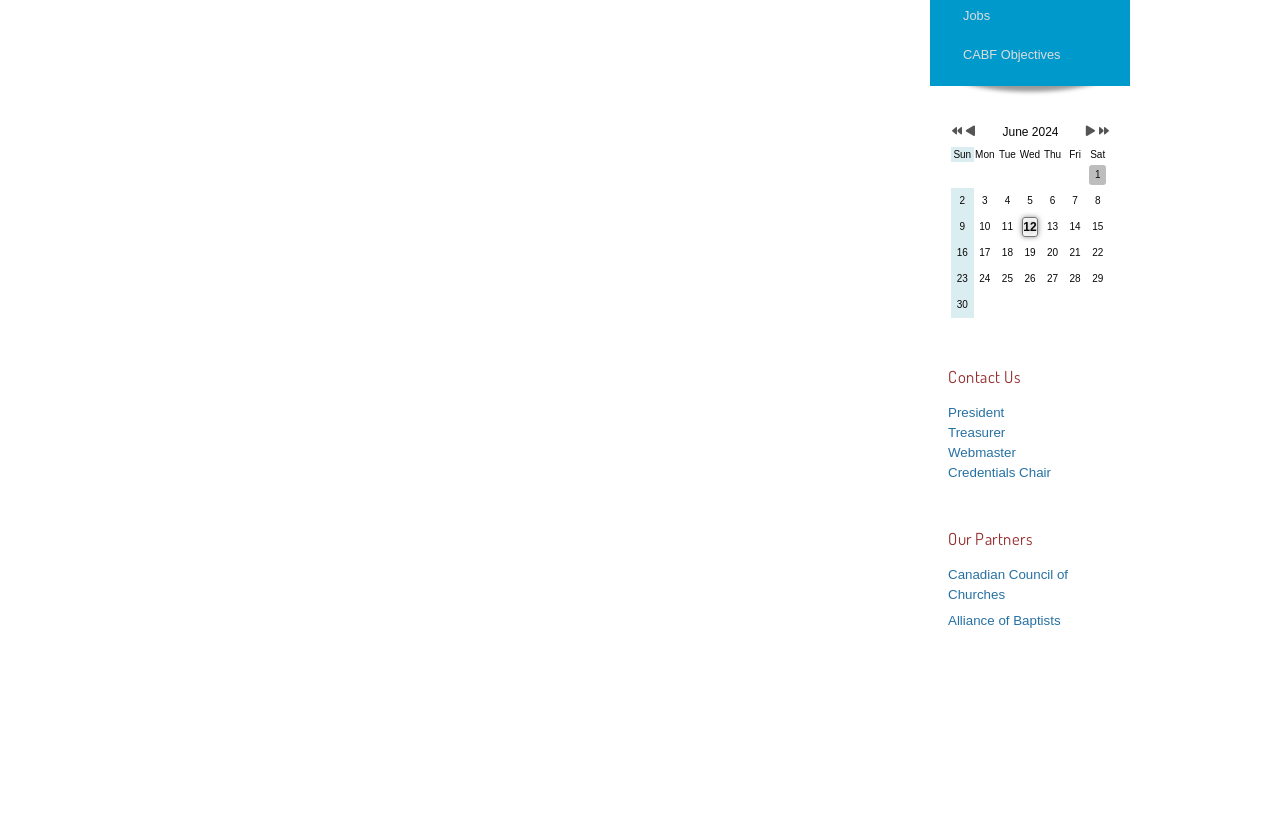Identify the bounding box coordinates for the UI element described as follows: "Next". Ensure the coordinates are four float numbers between 0 and 1, formatted as [left, top, right, bottom].

None